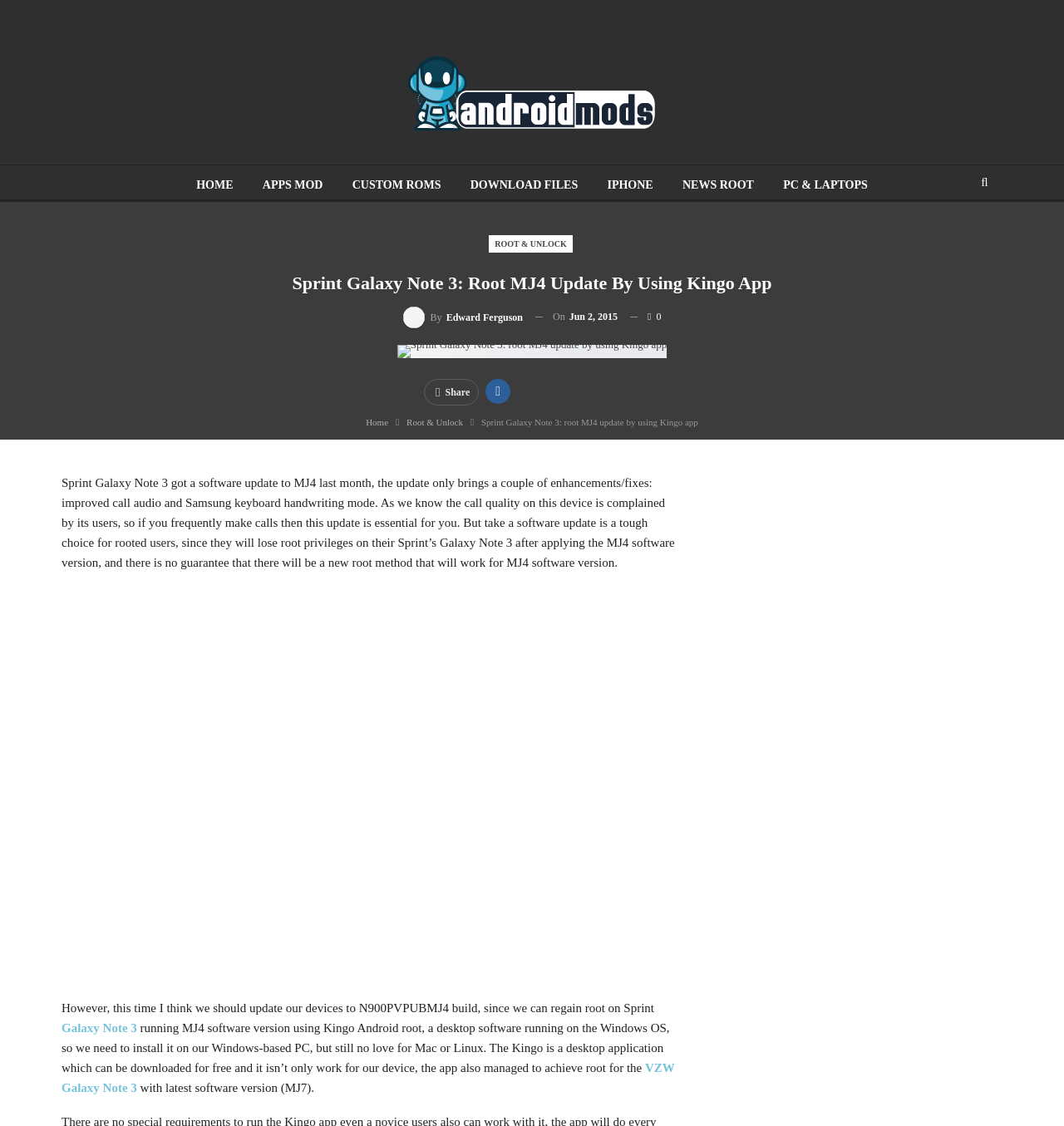Using details from the image, please answer the following question comprehensively:
What is the name of the device being discussed?

The name of the device being discussed can be found in the heading 'Sprint Galaxy Note 3: Root MJ4 Update By Using Kingo App' and also in the text 'Sprint Galaxy Note 3 got a software update to MJ4 last month...'.